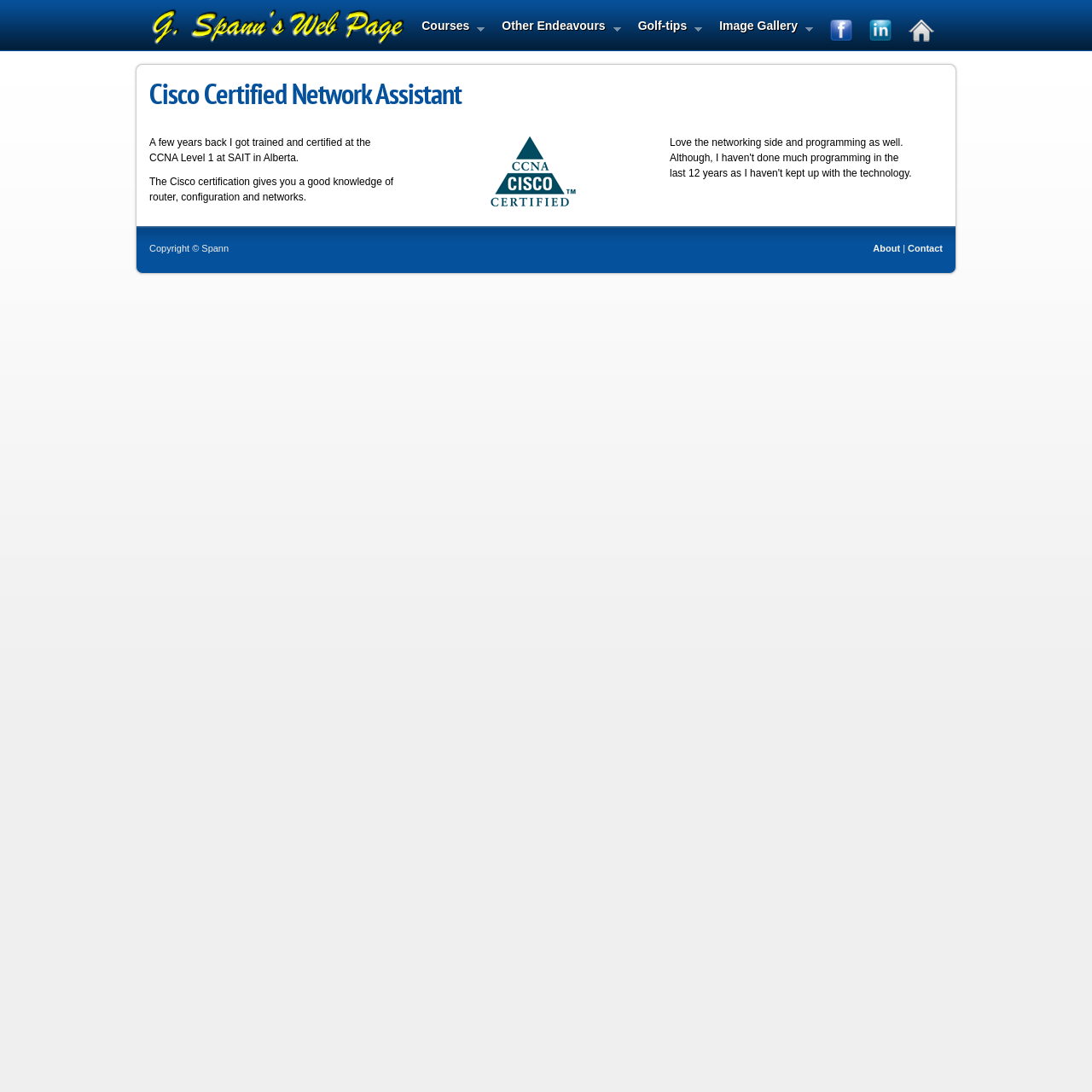Please determine the bounding box coordinates of the element to click on in order to accomplish the following task: "Click on Courses". Ensure the coordinates are four float numbers ranging from 0 to 1, i.e., [left, top, right, bottom].

[0.378, 0.012, 0.452, 0.035]